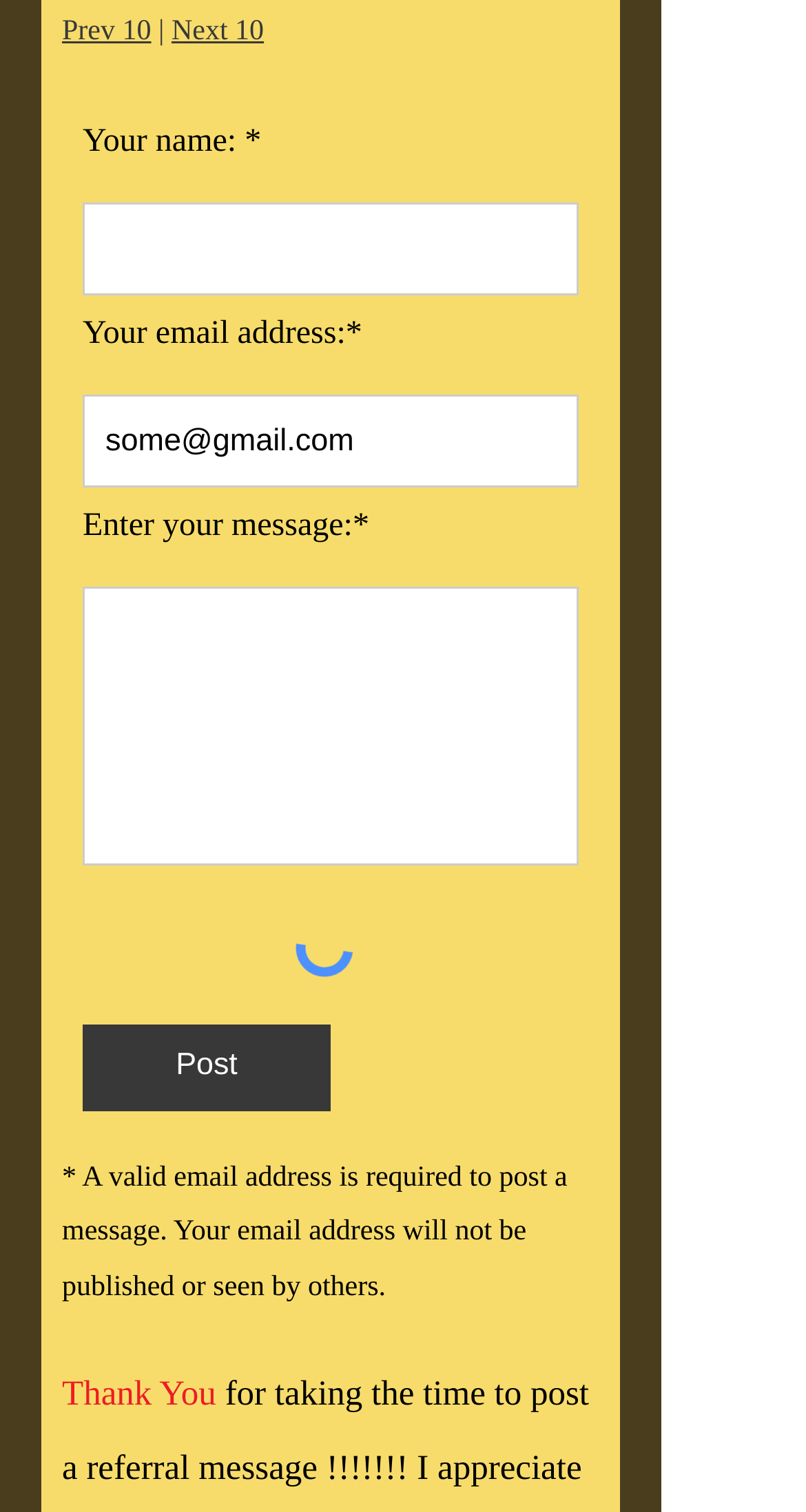How many textboxes are there on this webpage?
Examine the image and give a concise answer in one word or a short phrase.

3